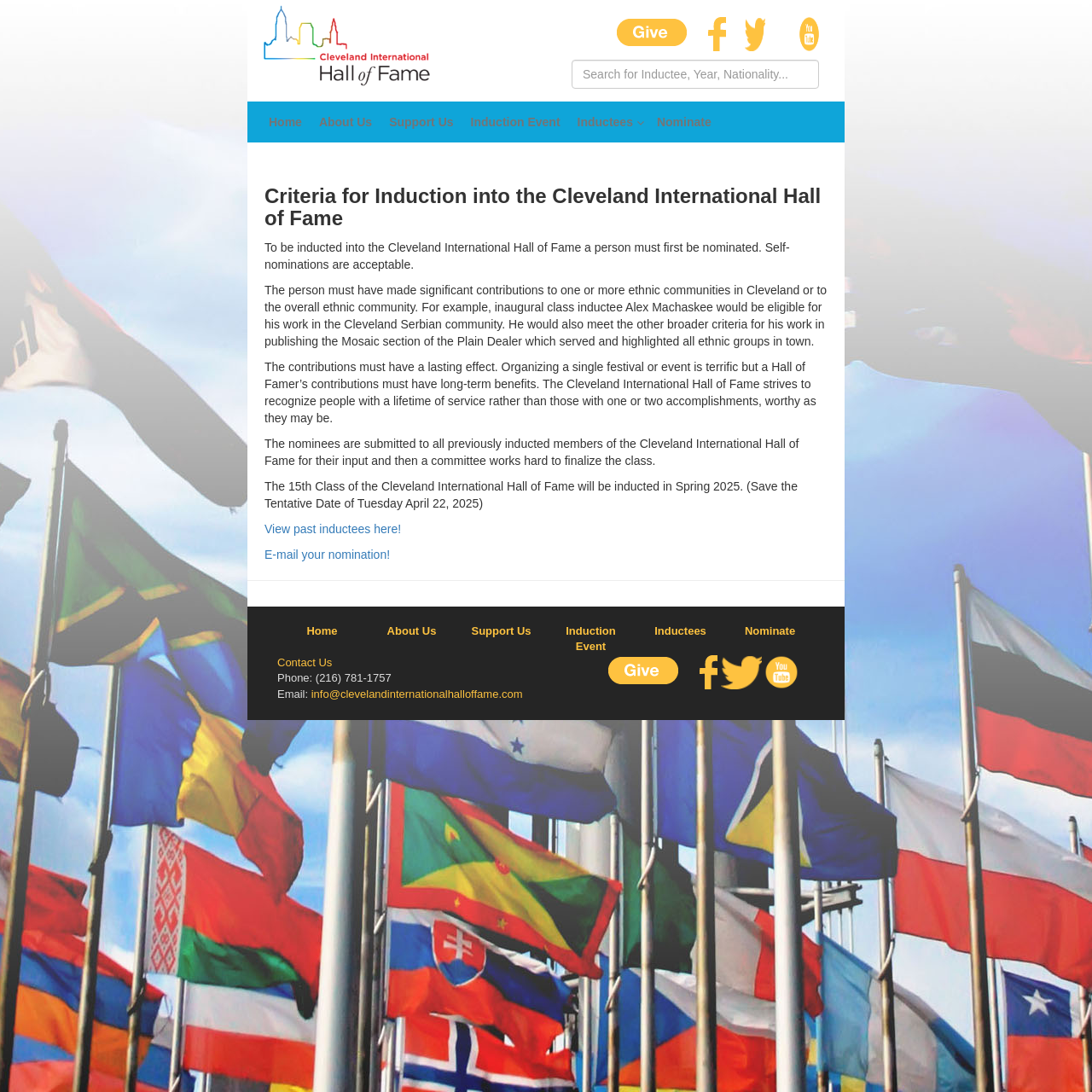Identify the bounding box coordinates for the element you need to click to achieve the following task: "Pay with PayPal". The coordinates must be four float values ranging from 0 to 1, formatted as [left, top, right, bottom].

[0.562, 0.016, 0.63, 0.044]